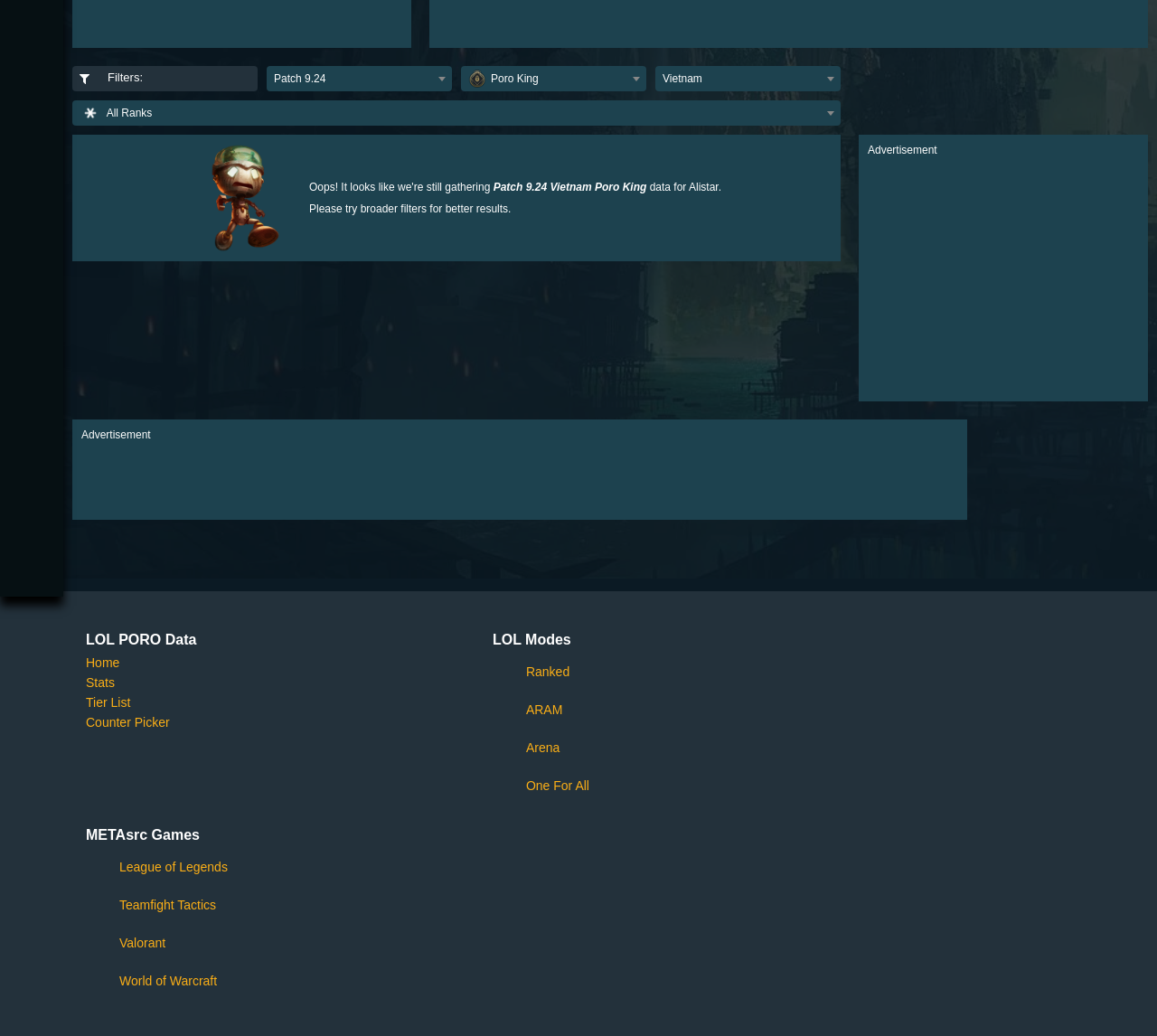Locate the bounding box of the UI element described by: "One For All" in the given webpage screenshot.

[0.422, 0.74, 0.509, 0.777]